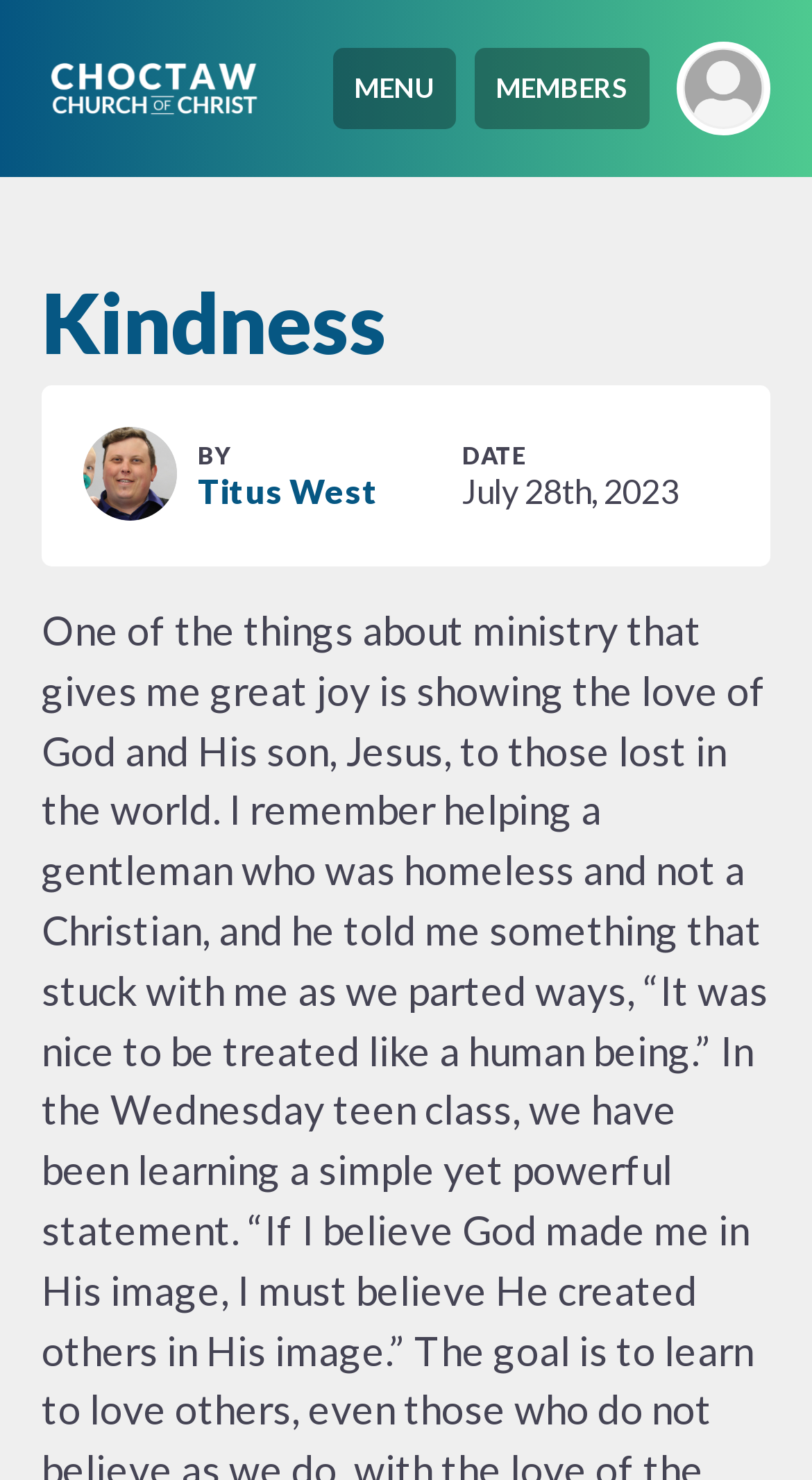Who is the author of the article?
Examine the screenshot and reply with a single word or phrase.

Titus West